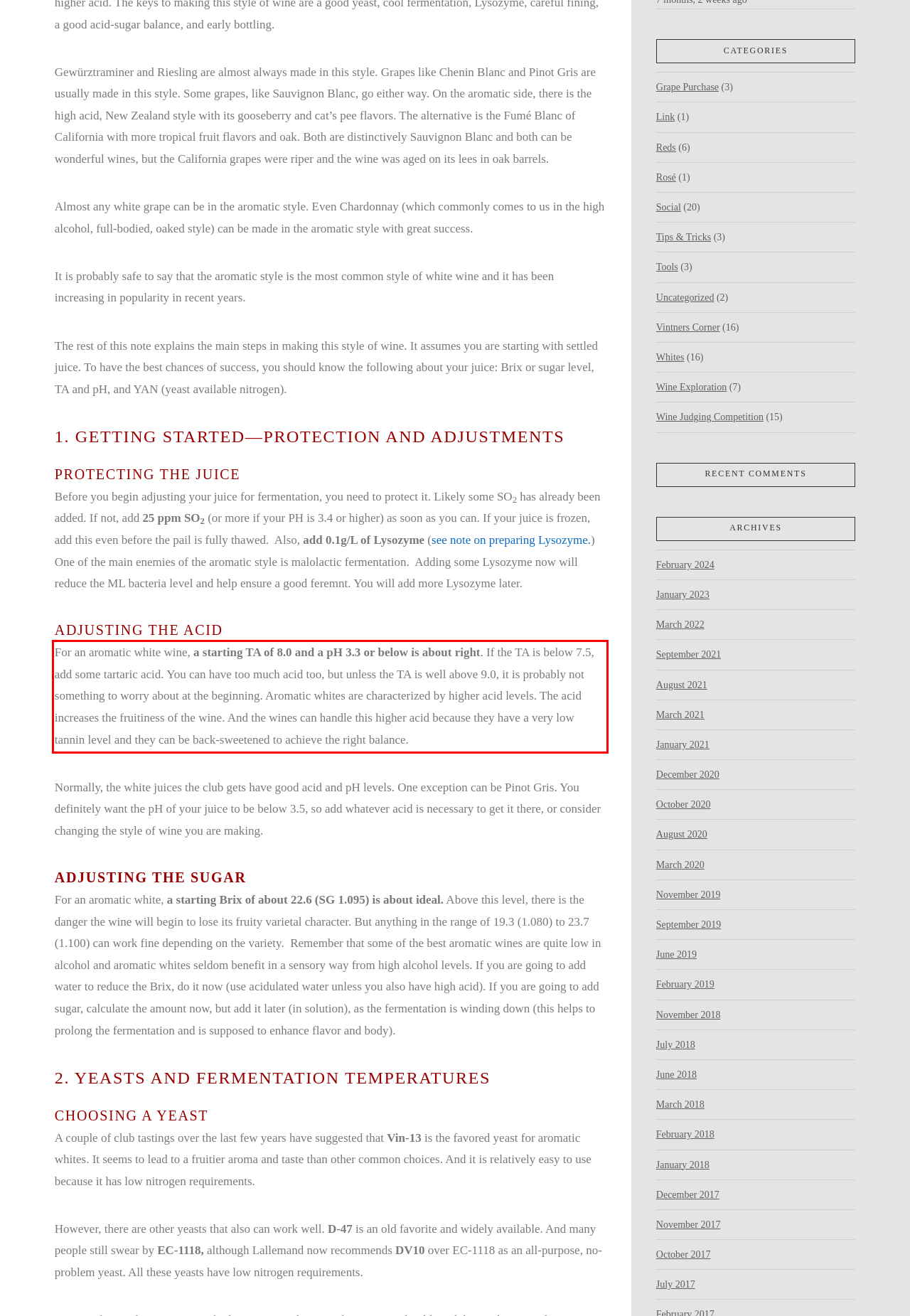In the given screenshot, locate the red bounding box and extract the text content from within it.

For an aromatic white wine, a starting TA of 8.0 and a pH 3.3 or below is about right. If the TA is below 7.5, add some tartaric acid. You can have too much acid too, but unless the TA is well above 9.0, it is probably not something to worry about at the beginning. Aromatic whites are characterized by higher acid levels. The acid increases the fruitiness of the wine. And the wines can handle this higher acid because they have a very low tannin level and they can be back-sweetened to achieve the right balance.